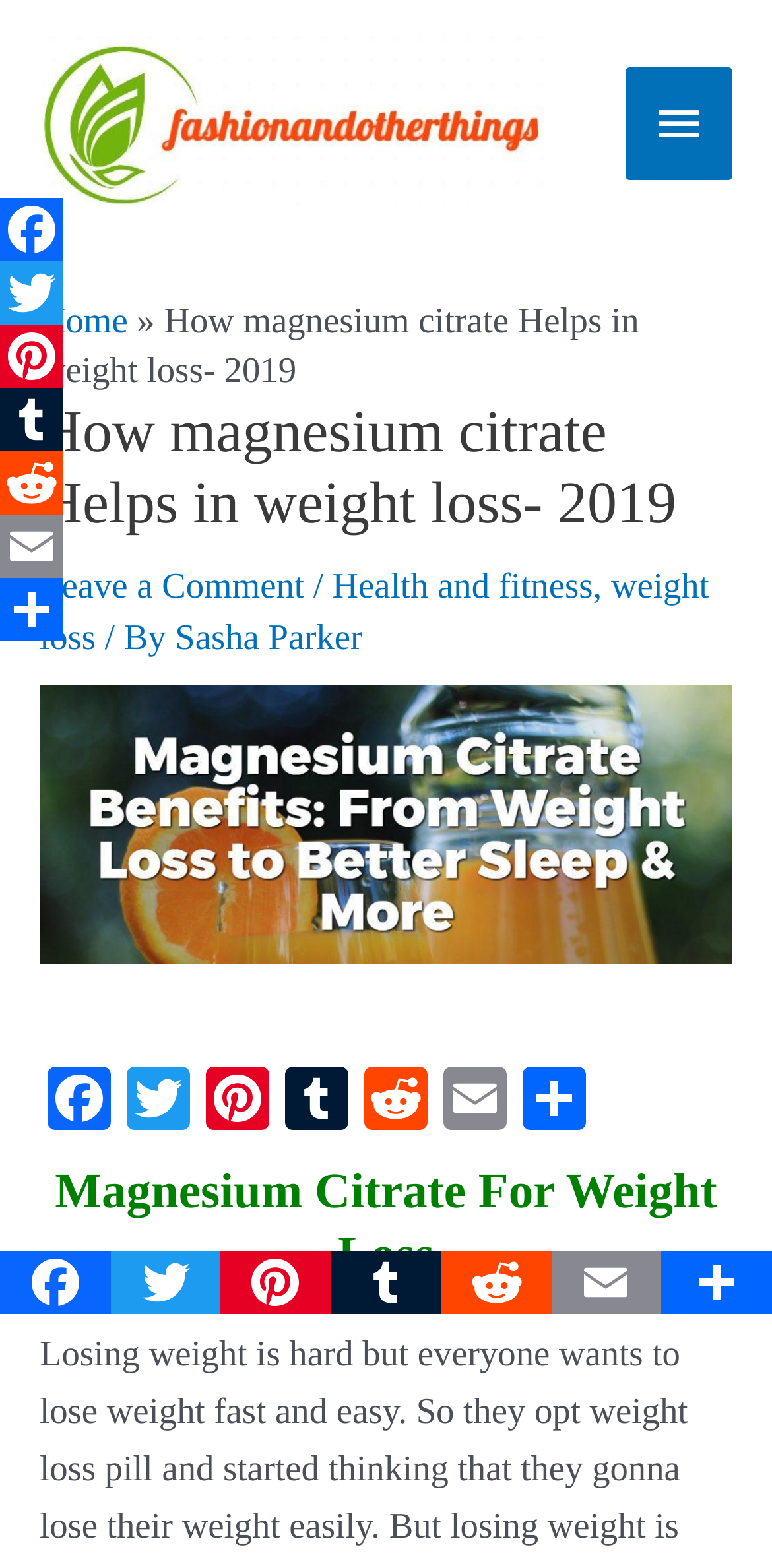Please determine the bounding box coordinates for the UI element described here. Use the format (top-left x, top-left y, bottom-right x, bottom-right y) with values bounded between 0 and 1: Main Menu

[0.809, 0.043, 0.949, 0.115]